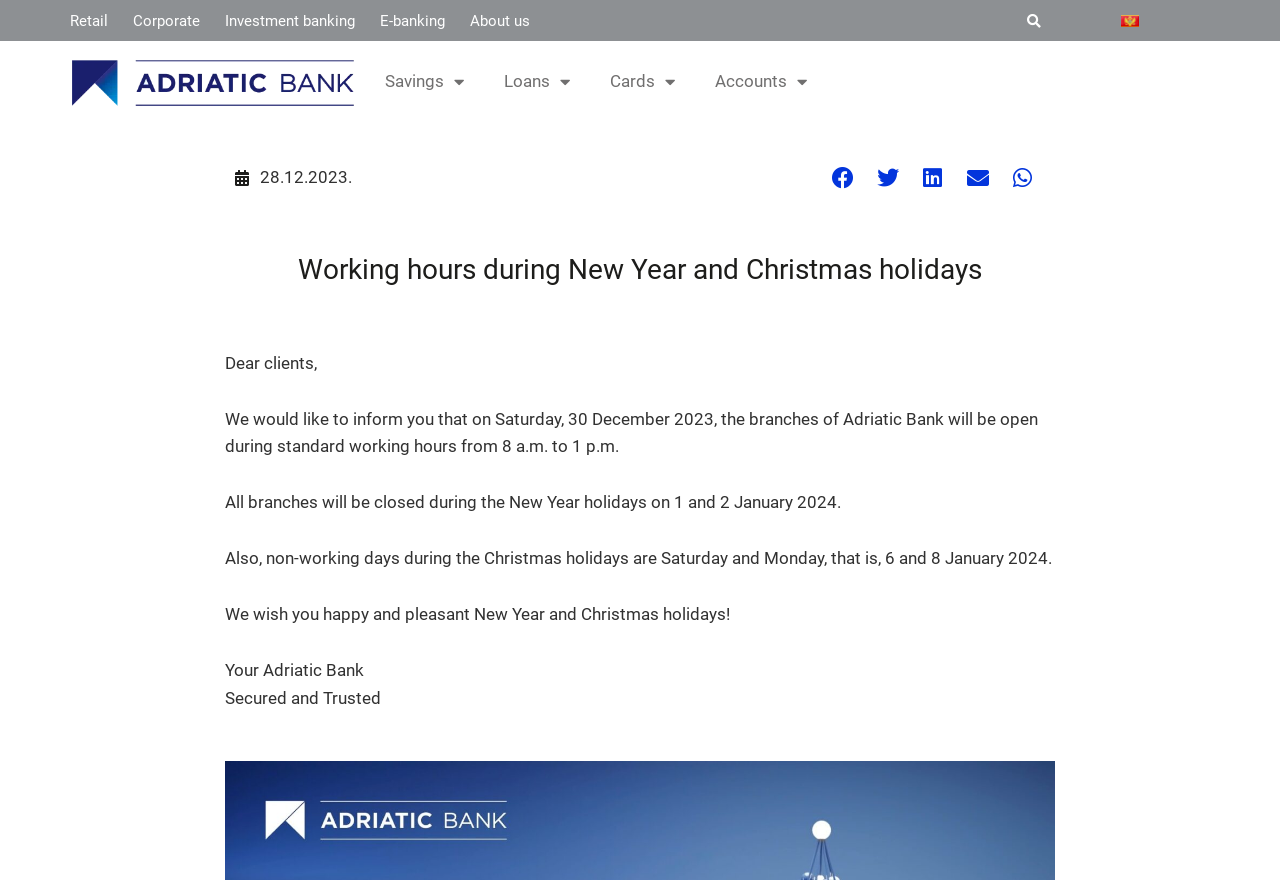What is the last sentence of the webpage content?
Refer to the image and give a detailed answer to the question.

The last sentence of the webpage content is 'We wish you happy and pleasant New Year and Christmas holidays!' which is a greeting from Adriatic Bank to its clients.